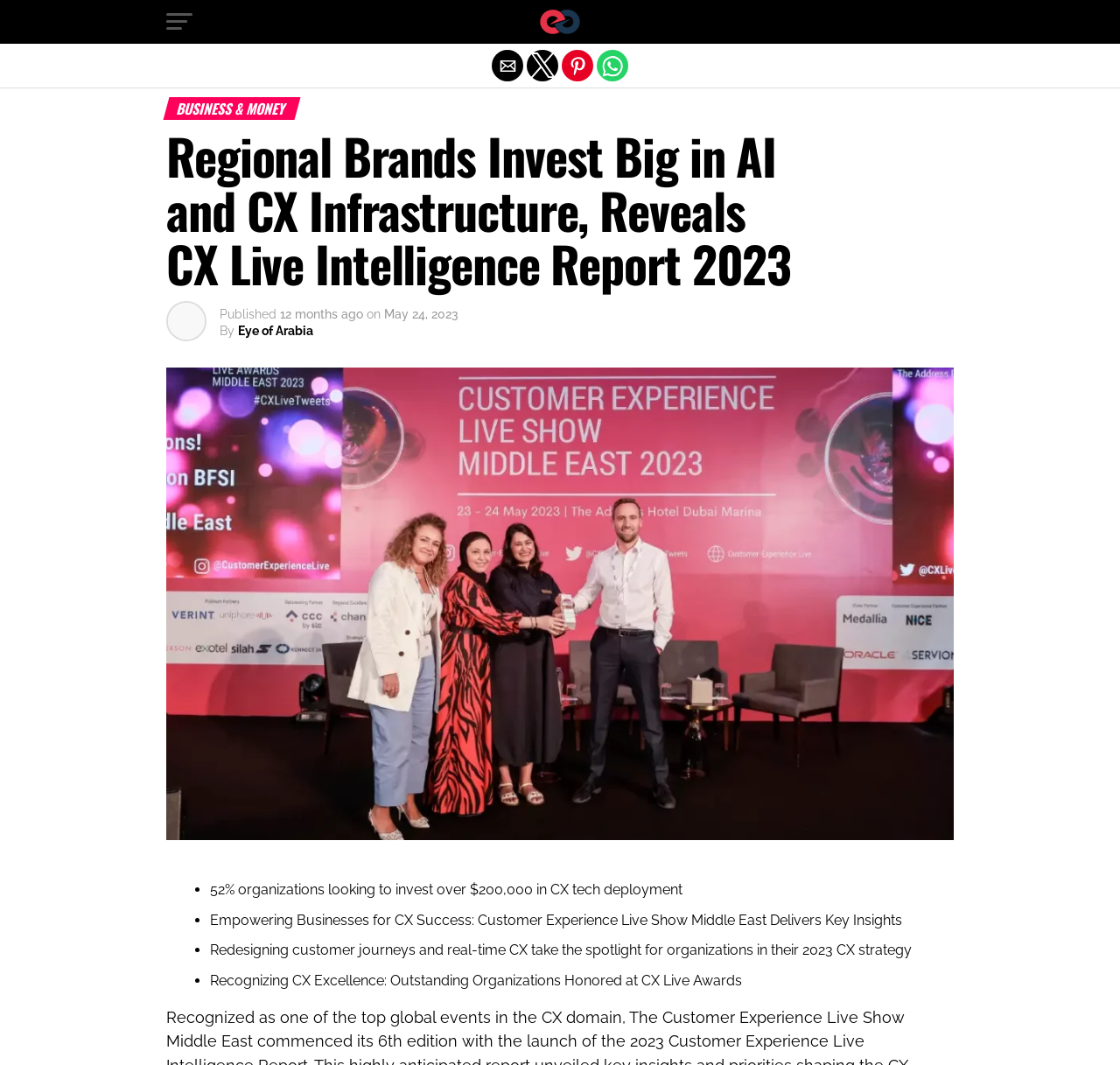Provide the bounding box coordinates of the HTML element this sentence describes: "value="Sign up"". The bounding box coordinates consist of four float numbers between 0 and 1, i.e., [left, top, right, bottom].

None